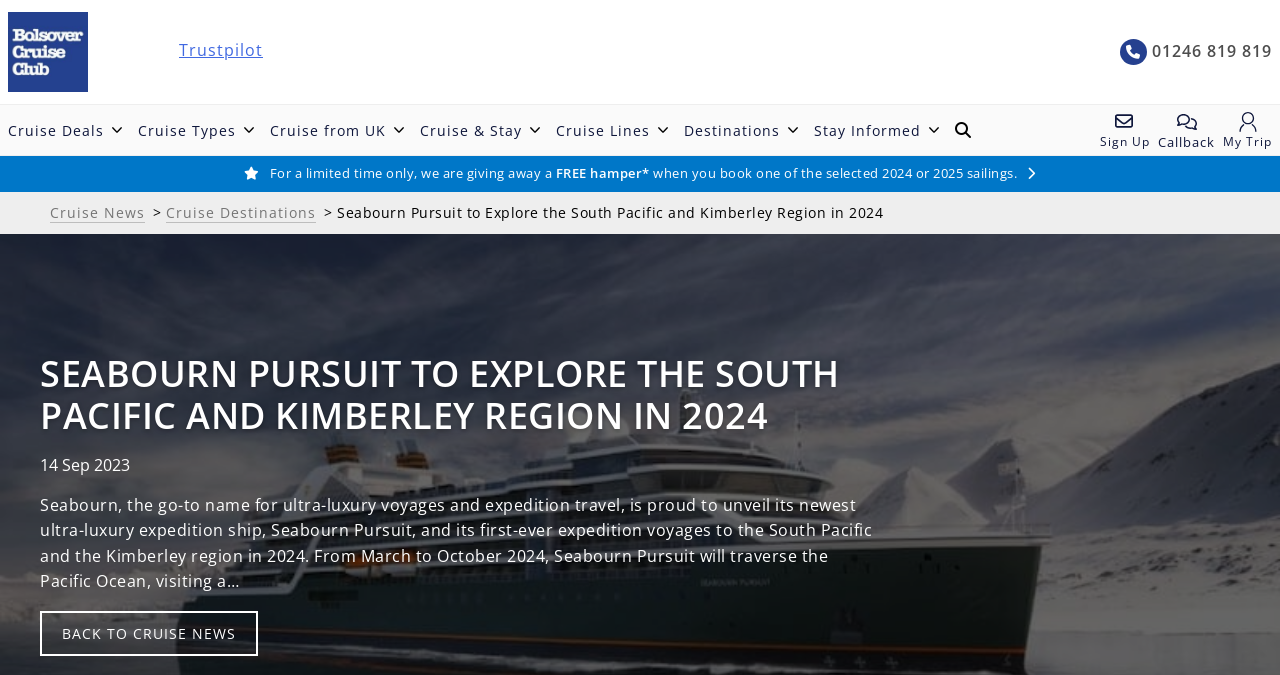Provide the bounding box coordinates for the area that should be clicked to complete the instruction: "Explore Cruise Types".

[0.108, 0.179, 0.198, 0.207]